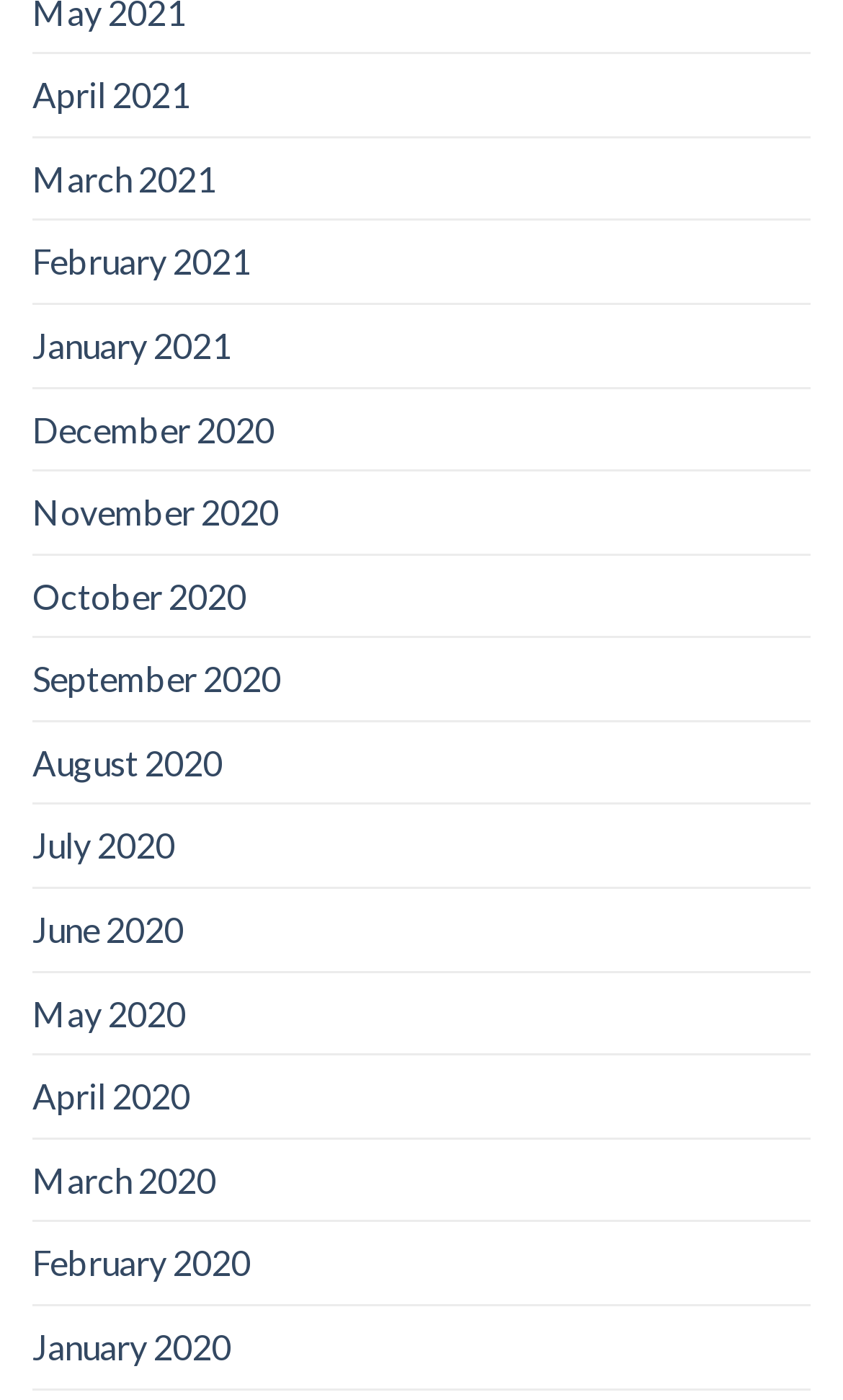Determine the bounding box coordinates of the clickable area required to perform the following instruction: "view March 2020". The coordinates should be represented as four float numbers between 0 and 1: [left, top, right, bottom].

[0.038, 0.814, 0.256, 0.872]